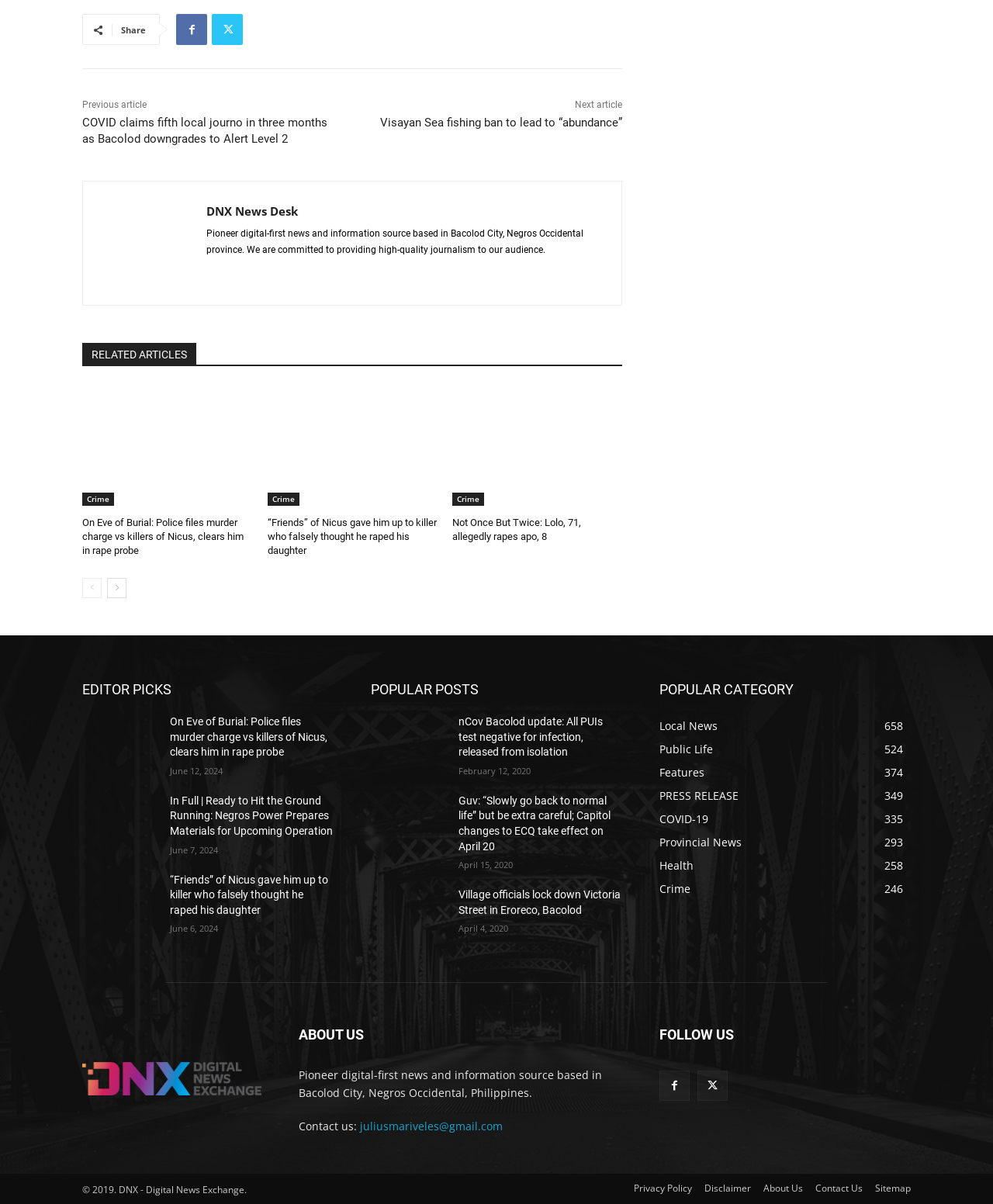Please determine the bounding box coordinates of the element's region to click in order to carry out the following instruction: "Browse the 'RELATED ARTICLES'". The coordinates should be four float numbers between 0 and 1, i.e., [left, top, right, bottom].

[0.092, 0.29, 0.188, 0.3]